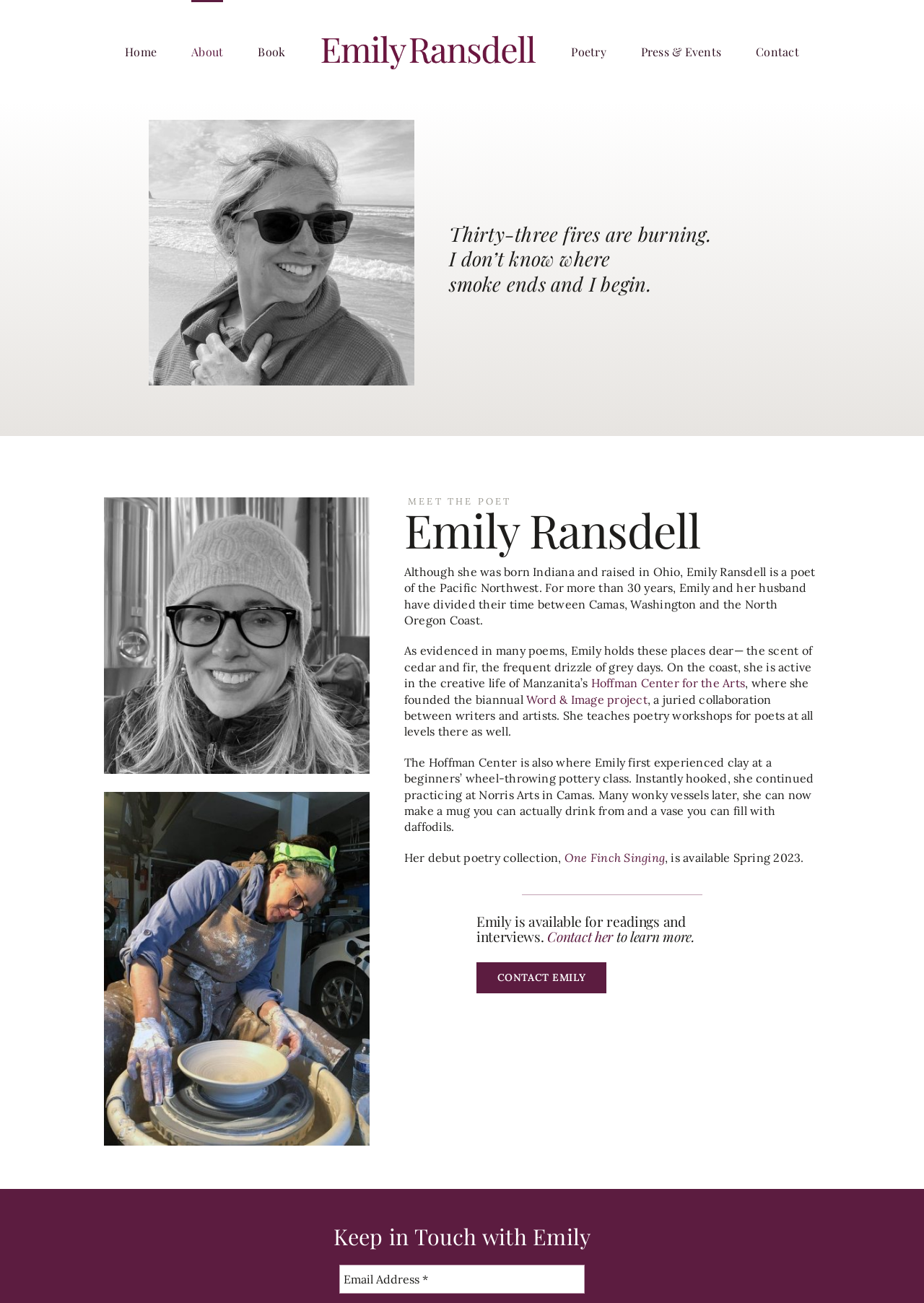Using the elements shown in the image, answer the question comprehensively: How can you contact Emily Ransdell for readings and interviews?

The webpage provides a link to contact Emily Ransdell for readings and interviews, which is located at the bottom of the page, indicating that you can reach out to her through that link.